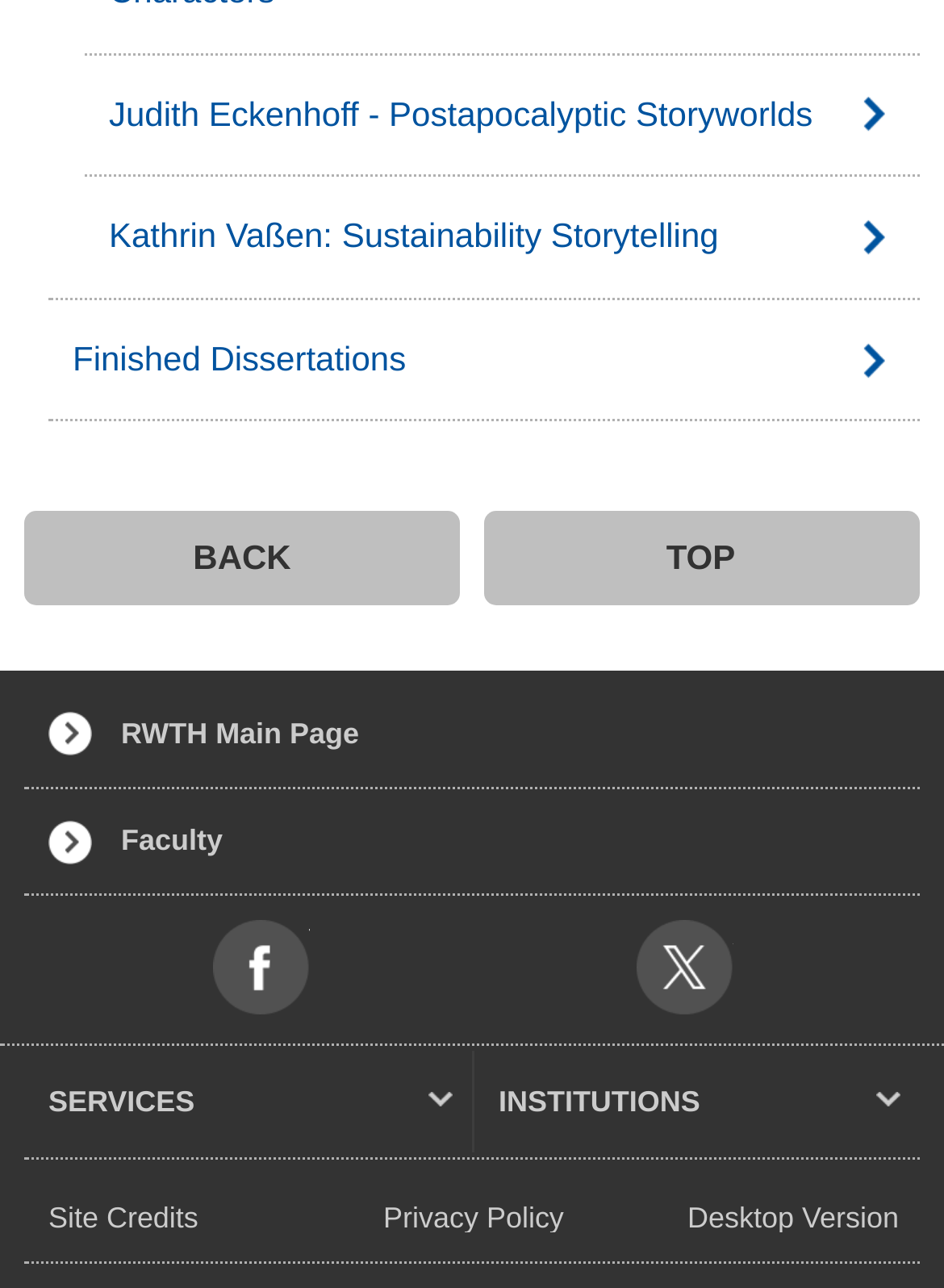Based on the provided description, "top", find the bounding box of the corresponding UI element in the screenshot.

[0.512, 0.397, 0.973, 0.47]